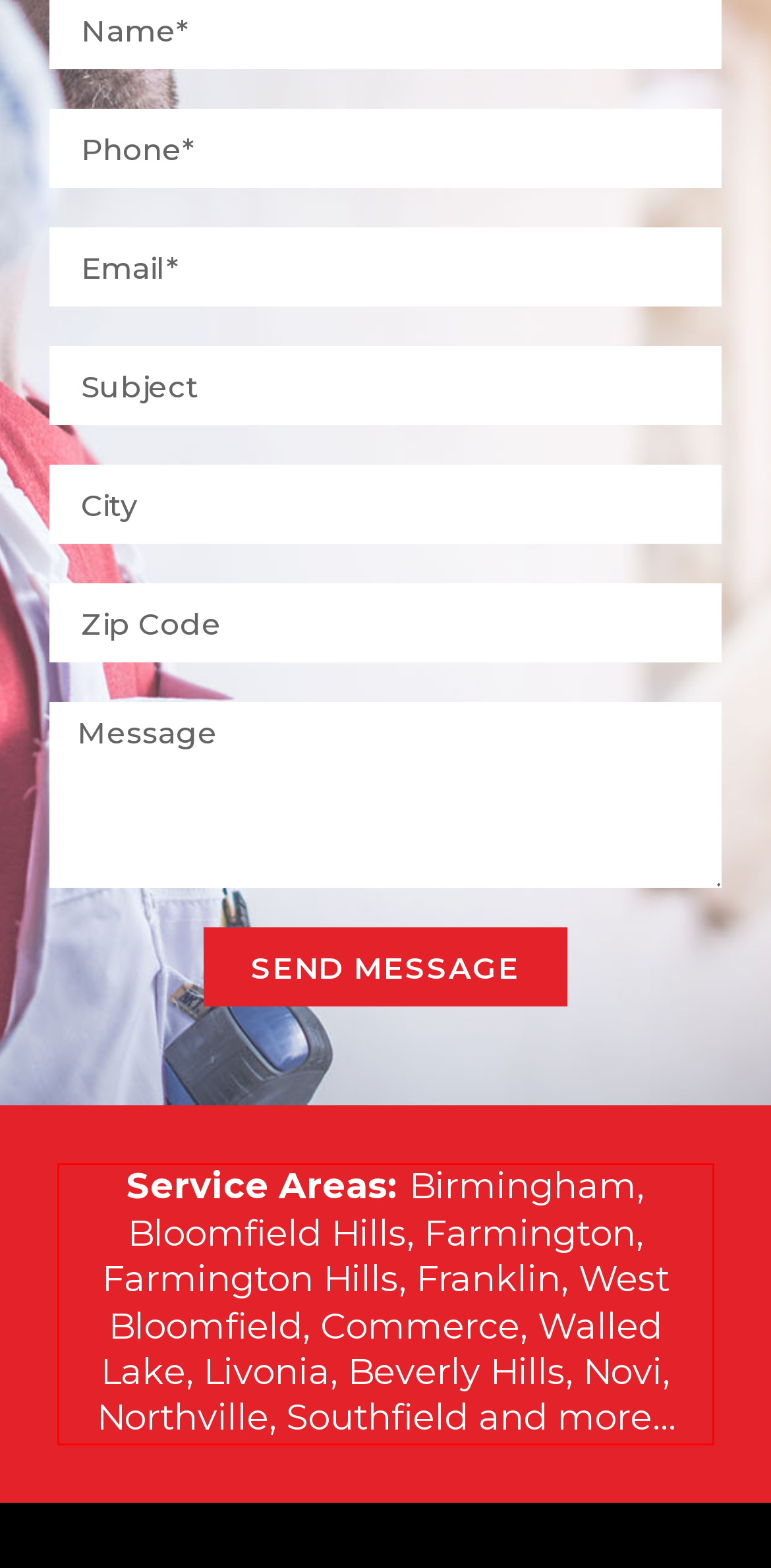Please analyze the screenshot of a webpage and extract the text content within the red bounding box using OCR.

Service Areas: Birmingham, Bloomfield Hills, Farmington, Farmington Hills, Franklin, West Bloomfield, Commerce, Walled Lake, Livonia, Beverly Hills, Novi, Northville, Southfield and more…